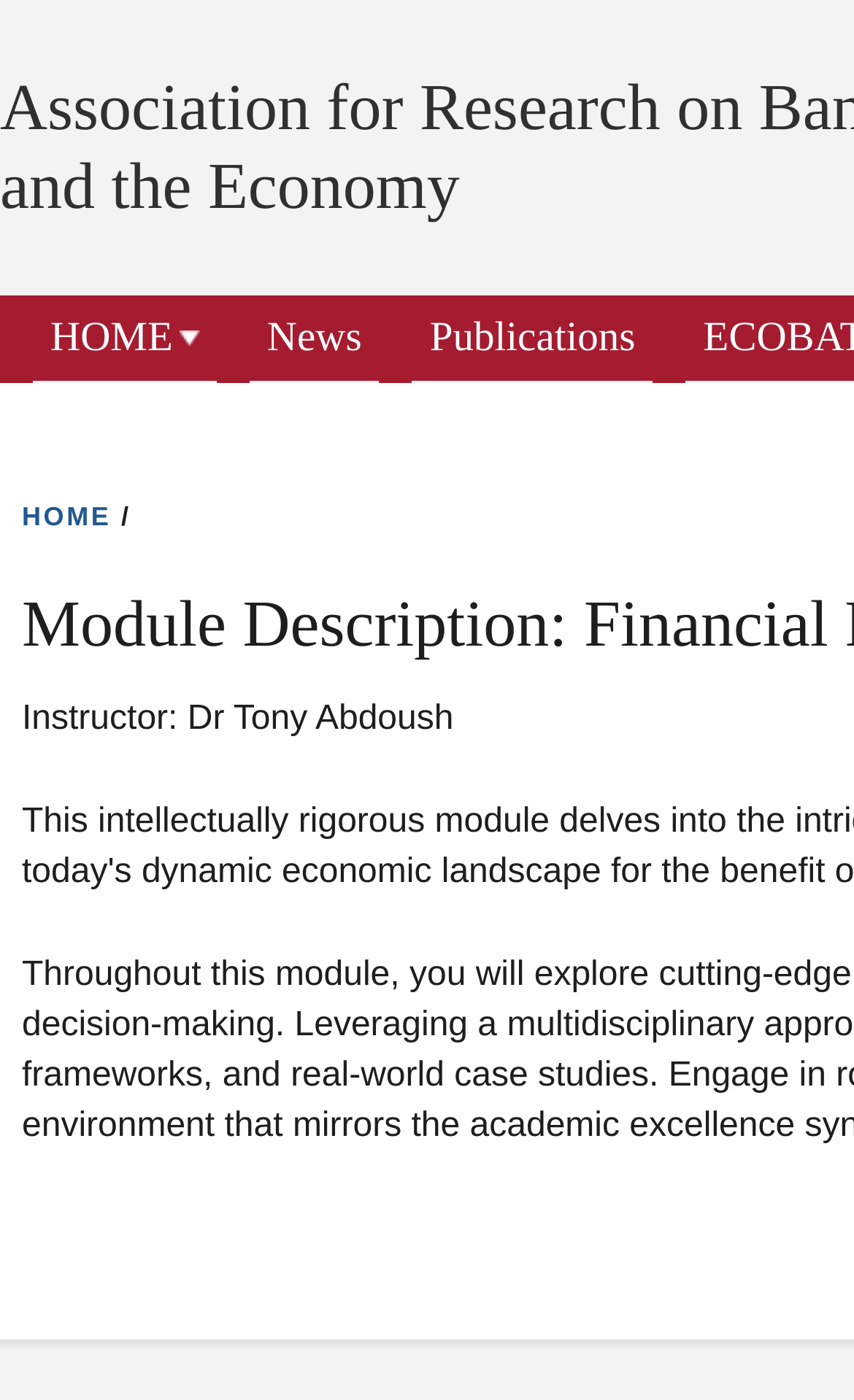Determine the bounding box coordinates for the UI element with the following description: "HOME". The coordinates should be four float numbers between 0 and 1, represented as [left, top, right, bottom].

[0.038, 0.211, 0.241, 0.272]